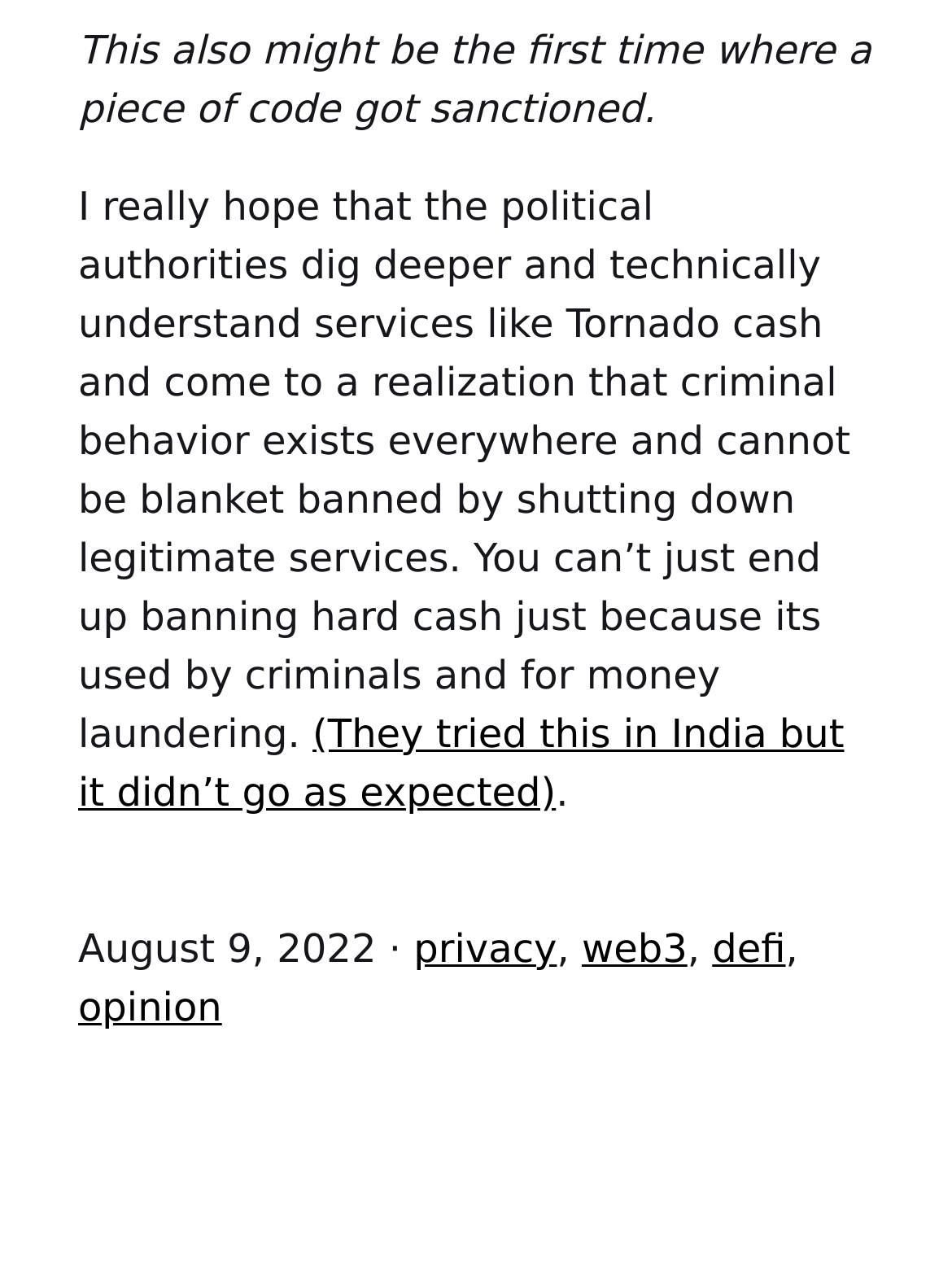Can you look at the image and give a comprehensive answer to the question:
What is the date of the article?

I found the date of the article by looking at the time element, which is located below the main text. The time element contains a static text 'August 9, 2022', which indicates the date the article was published.